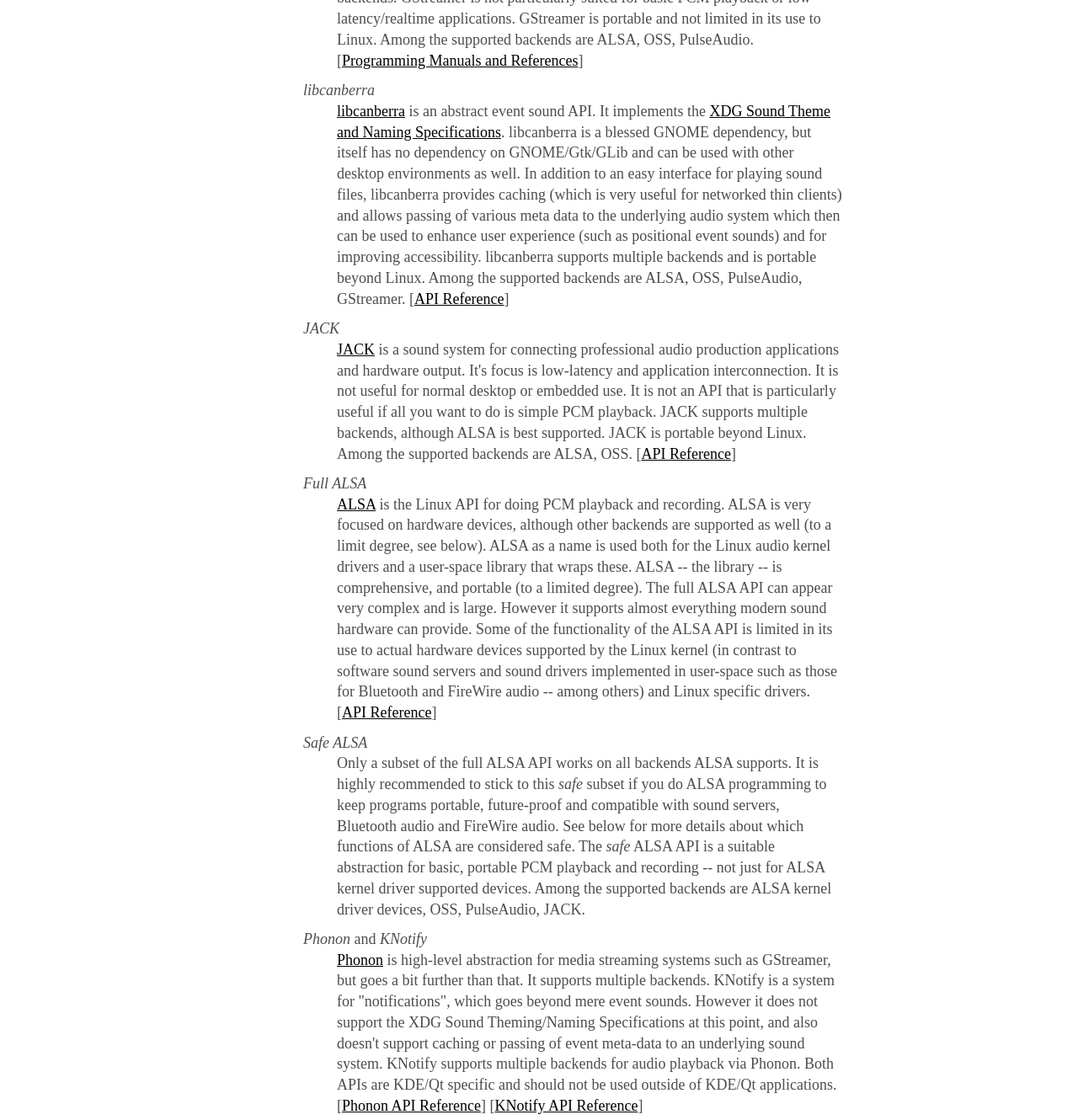Determine the bounding box coordinates of the clickable region to follow the instruction: "Read about Full ALSA".

[0.281, 0.424, 0.34, 0.439]